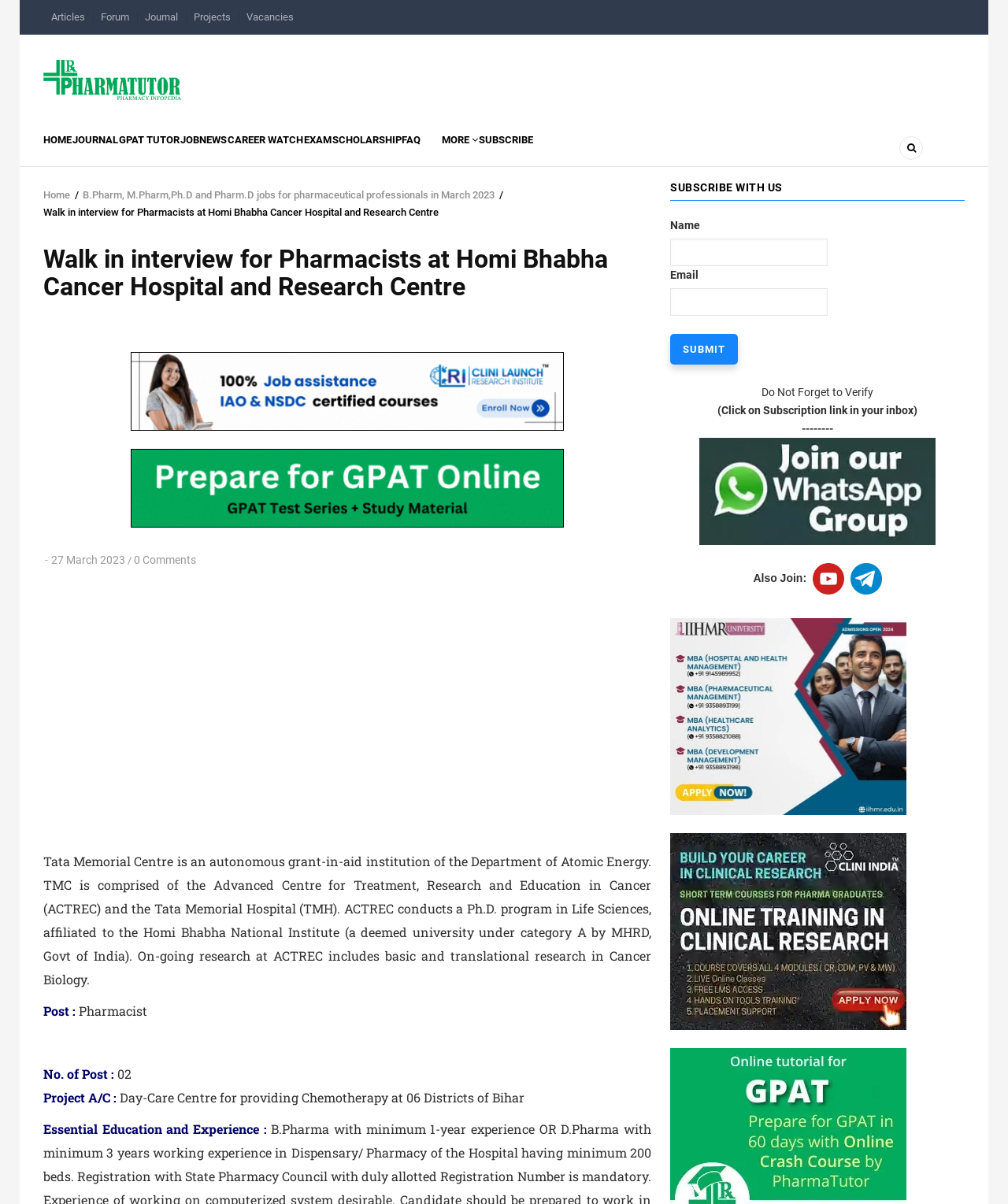Please locate the bounding box coordinates of the element that should be clicked to achieve the given instruction: "Get started with Windows Server Insiders Preview".

None